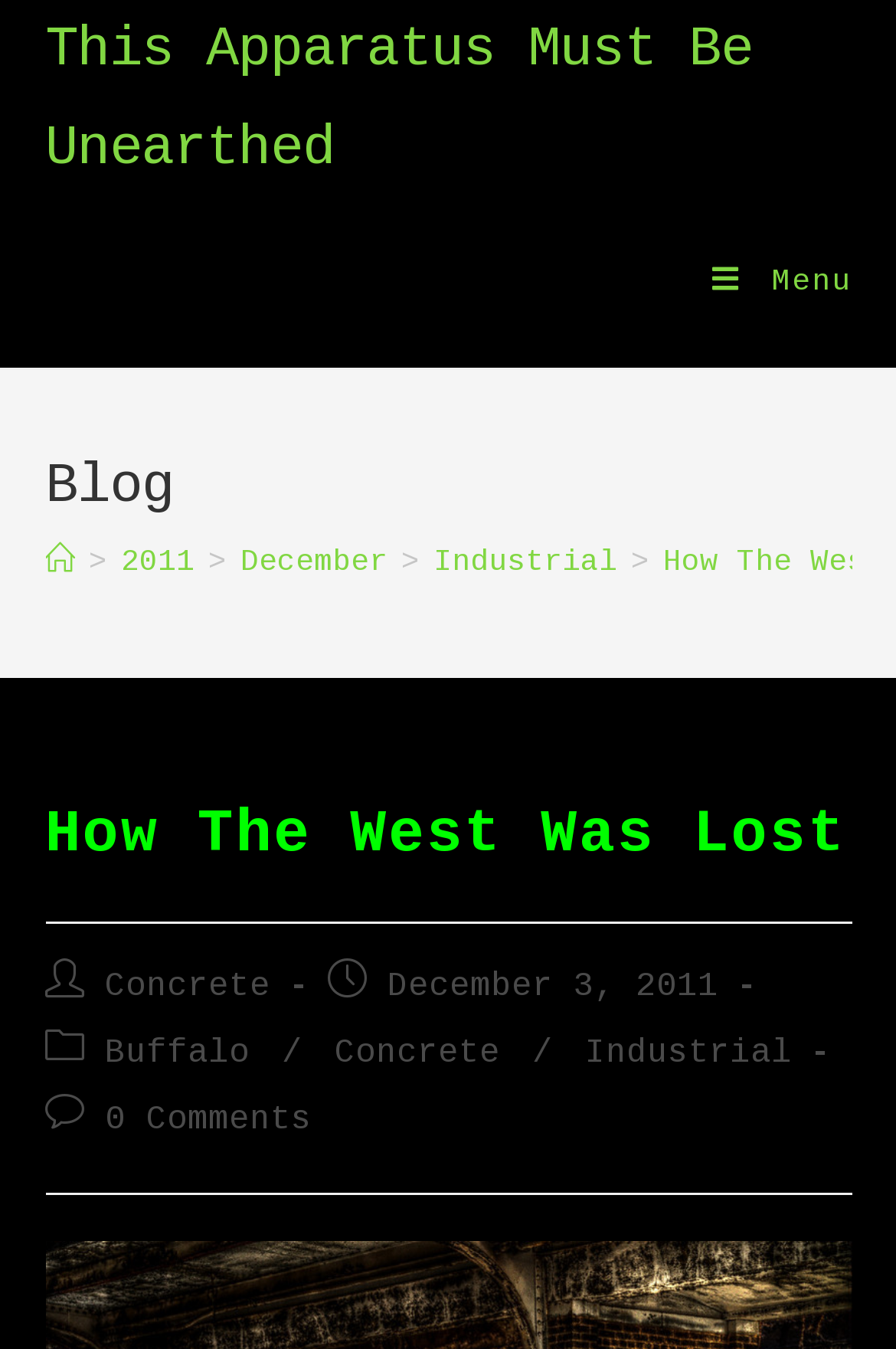What is the category of the post?
Please answer the question with as much detail and depth as you can.

The category of the post can be determined by looking at the post category section, where the text 'Post category:' is followed by a link with the text 'Industrial'.